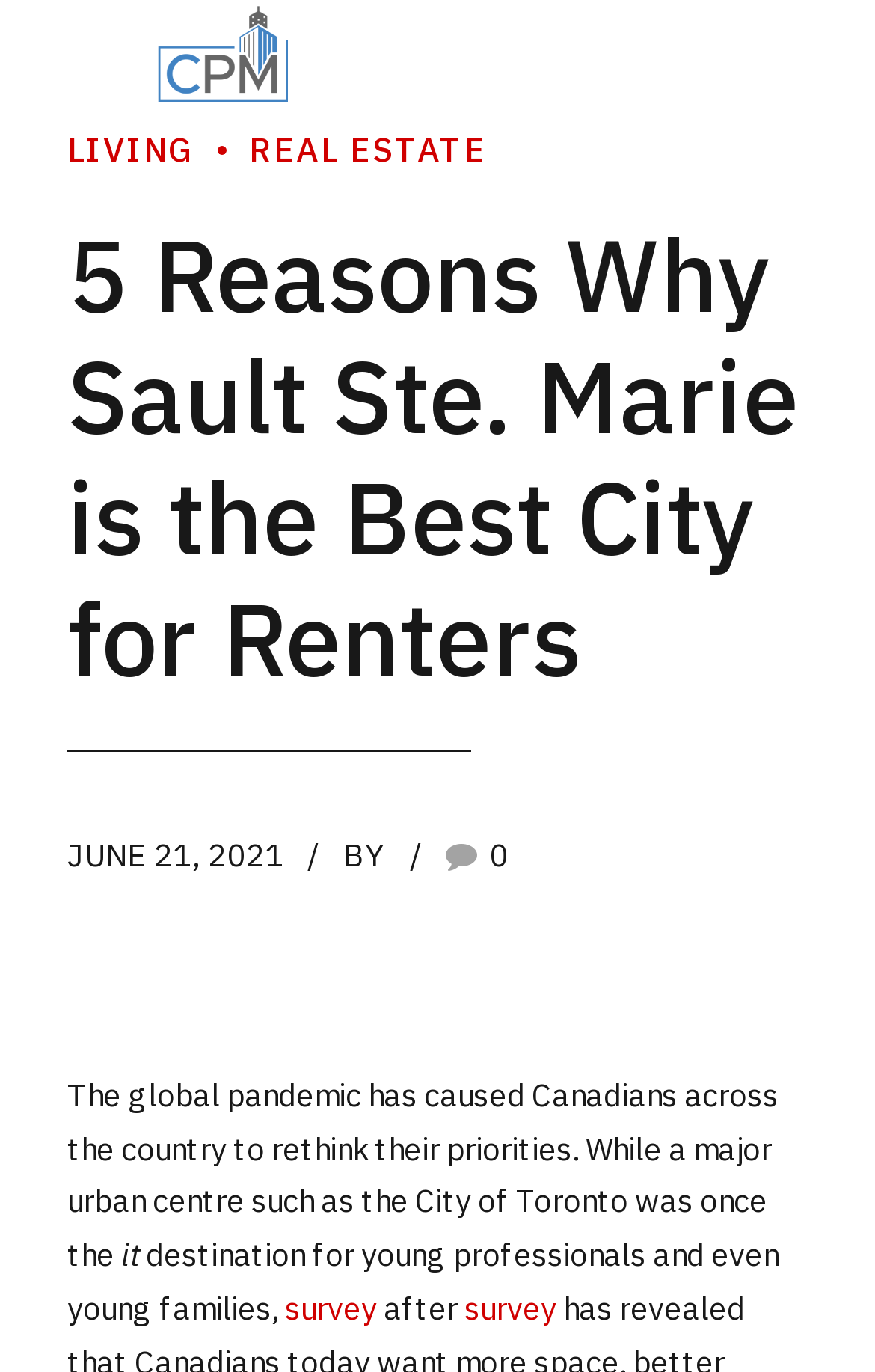Use a single word or phrase to answer the question:
When was the article published?

JUNE 21, 2021